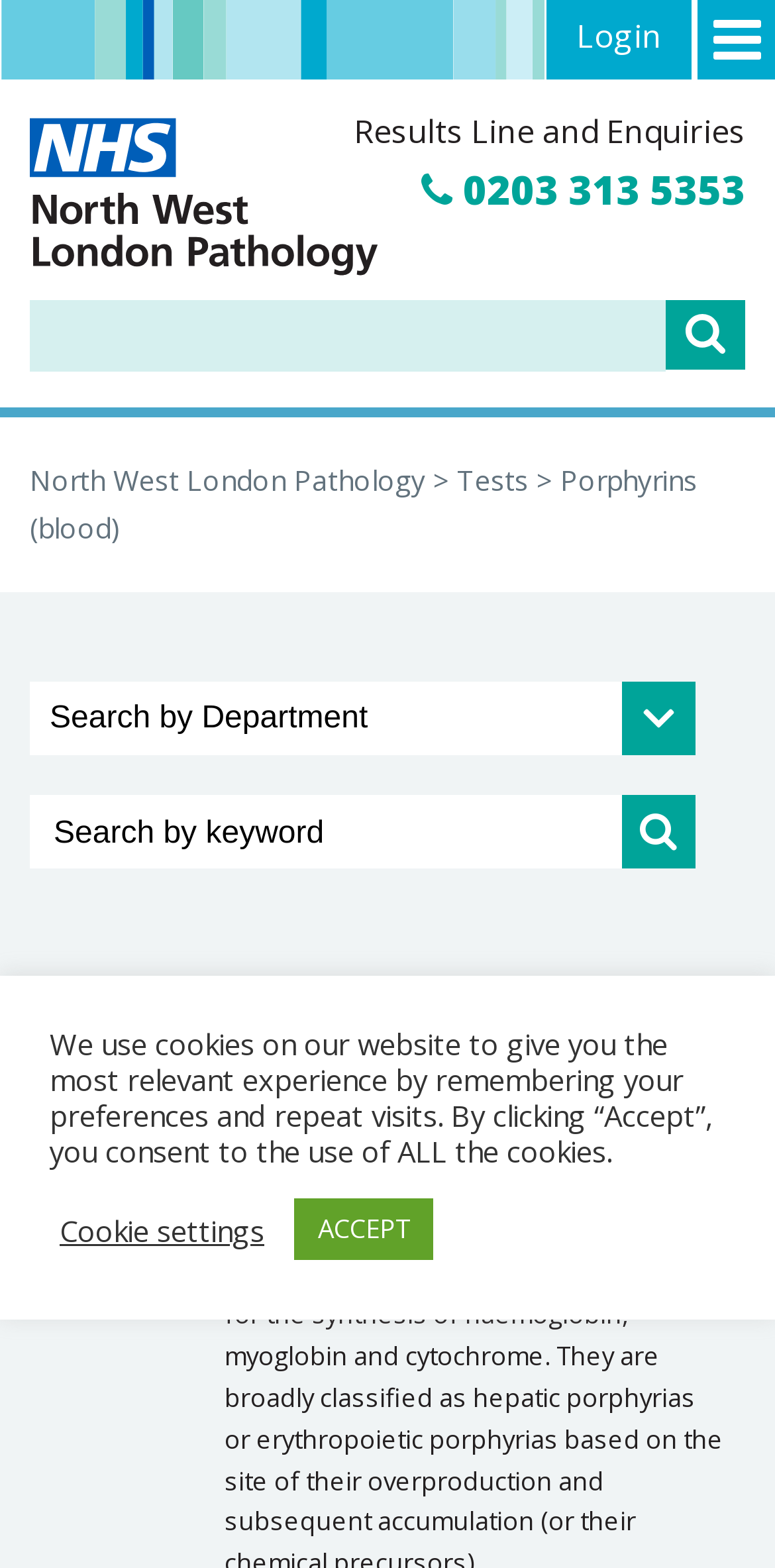Please identify the bounding box coordinates of the area that needs to be clicked to fulfill the following instruction: "View services."

None